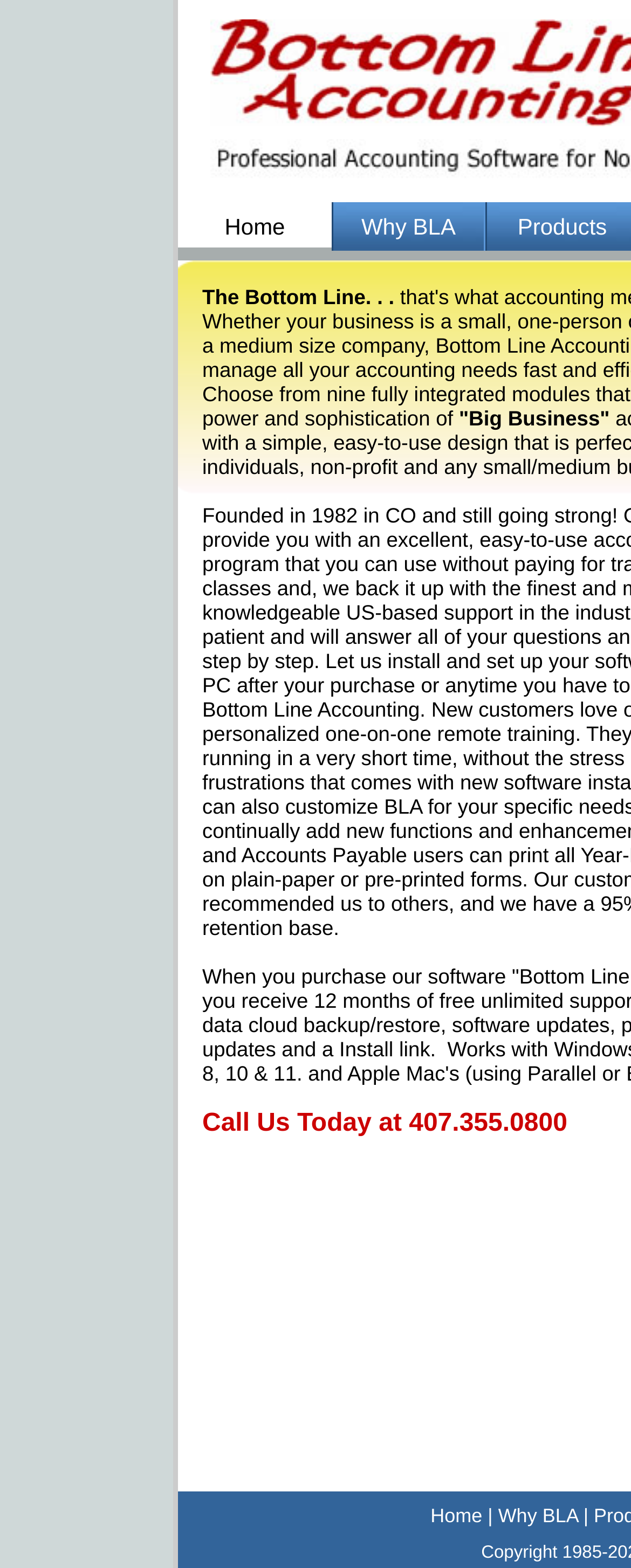Are there any separators between navigation links?
Please give a detailed and elaborate answer to the question.

I noticed that there is a static text element '|' located between the 'Home' and 'Why BLA' links at the bottom of the page, which serves as a separator.